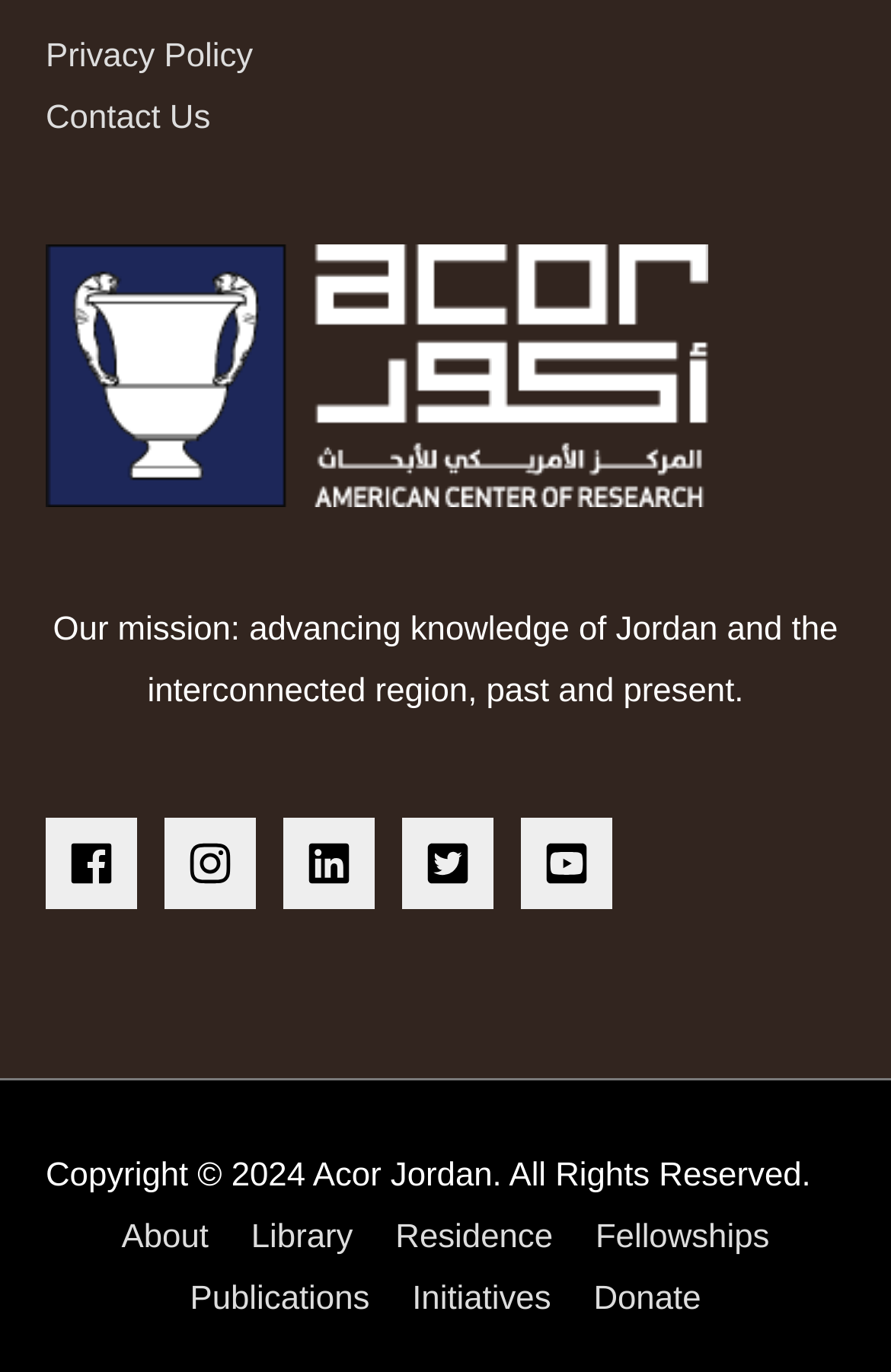Find and specify the bounding box coordinates that correspond to the clickable region for the instruction: "Read the Privacy Policy".

[0.051, 0.028, 0.284, 0.054]